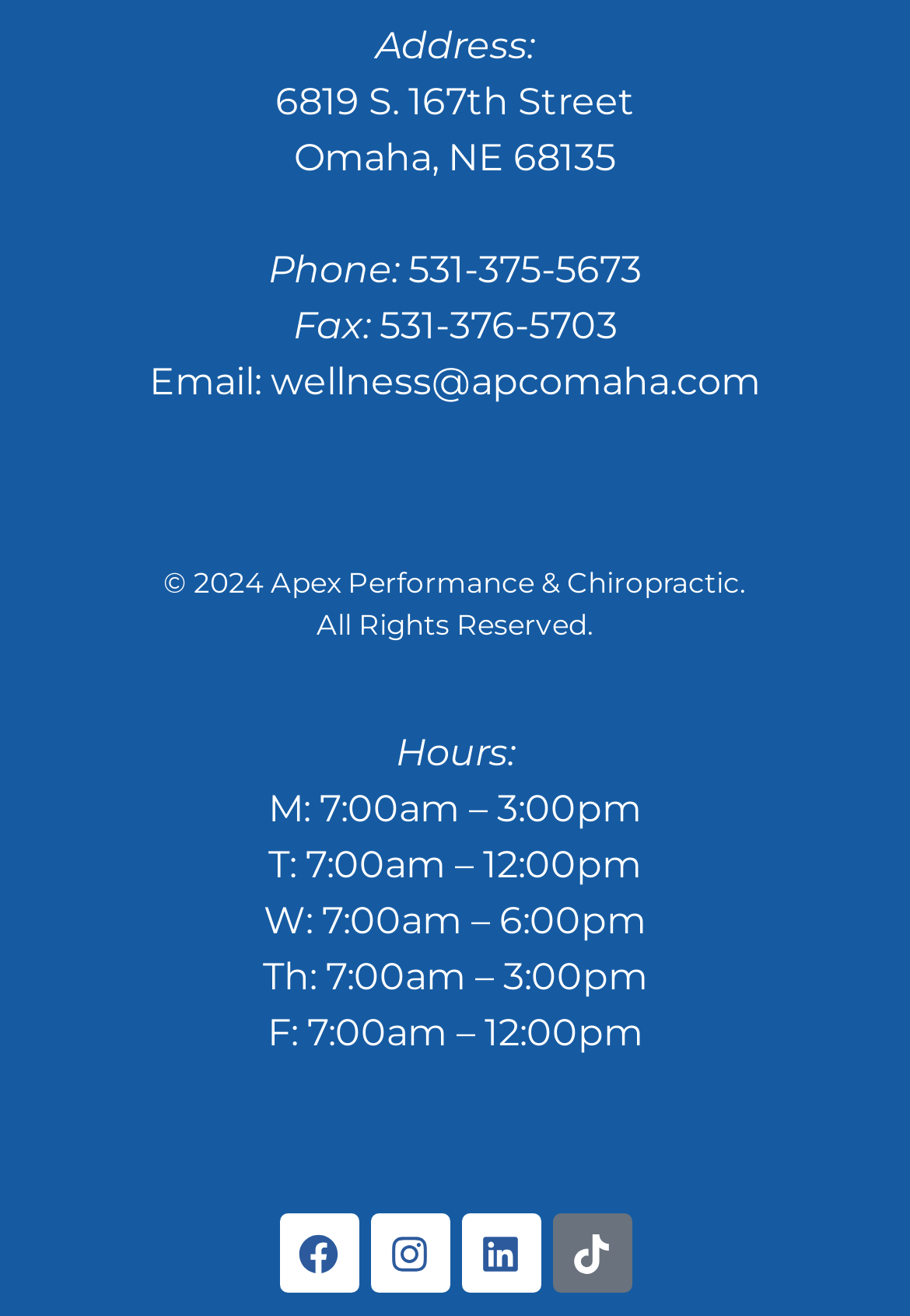What is the phone number of Apex Performance & Chiropractic?
Please use the image to provide a one-word or short phrase answer.

531-375-5673